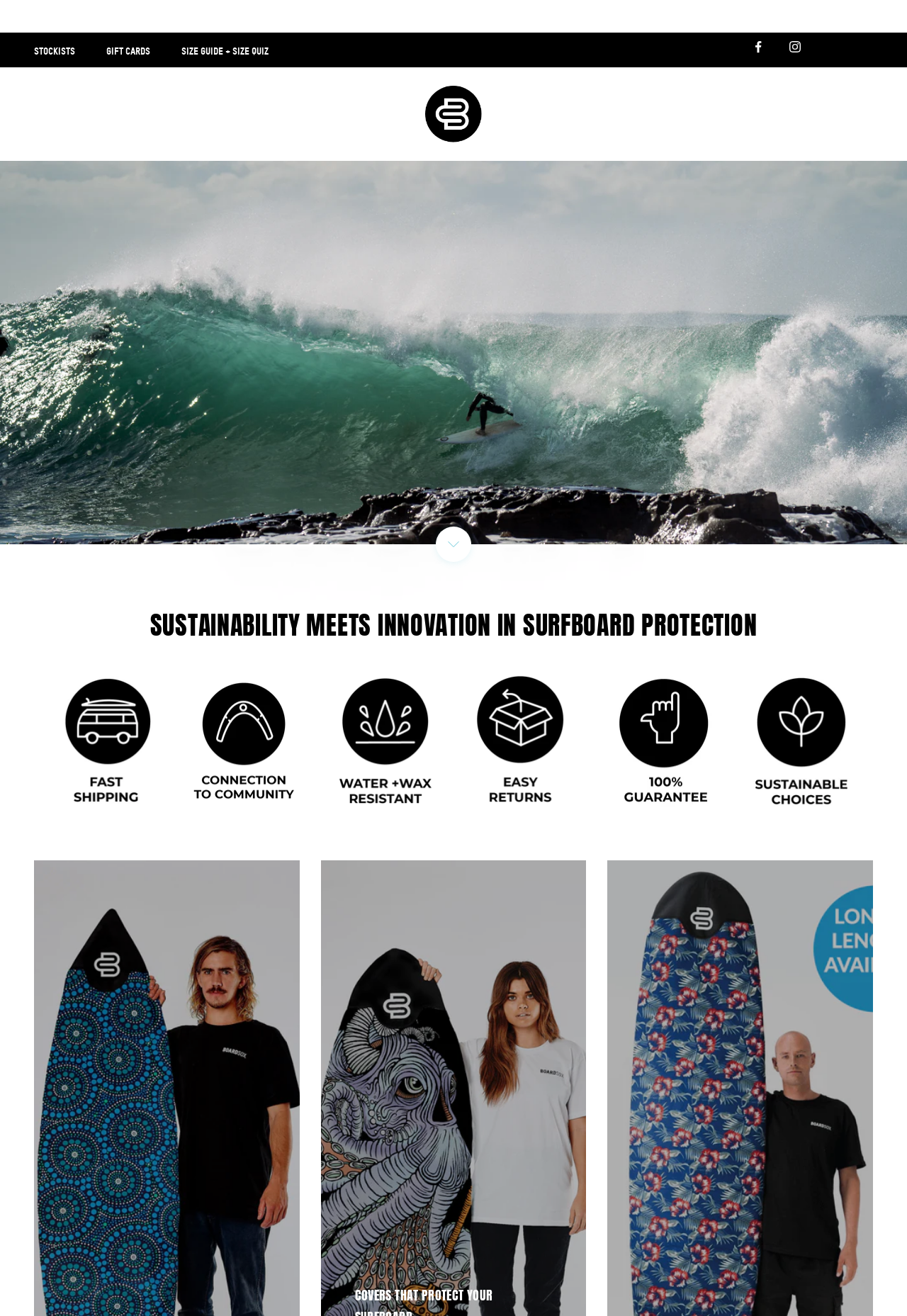Given the element description "Navigate to next section" in the screenshot, predict the bounding box coordinates of that UI element.

[0.48, 0.4, 0.52, 0.427]